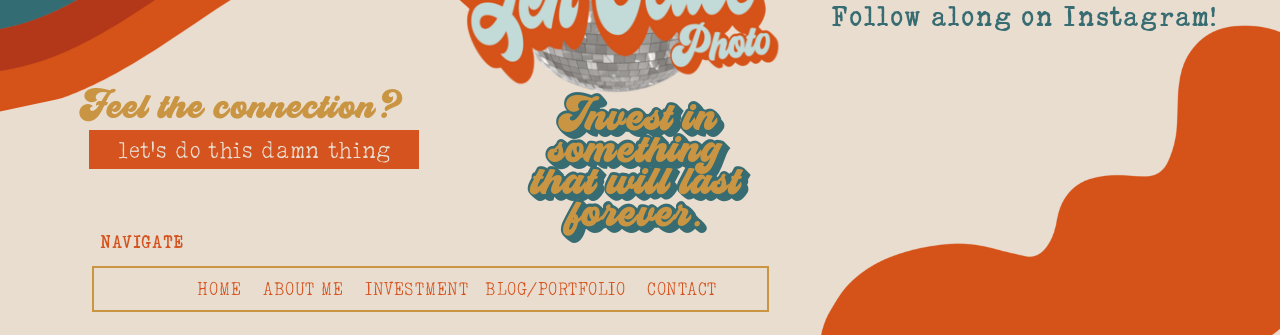Find and specify the bounding box coordinates that correspond to the clickable region for the instruction: "Download The Commando Prayer Book".

None